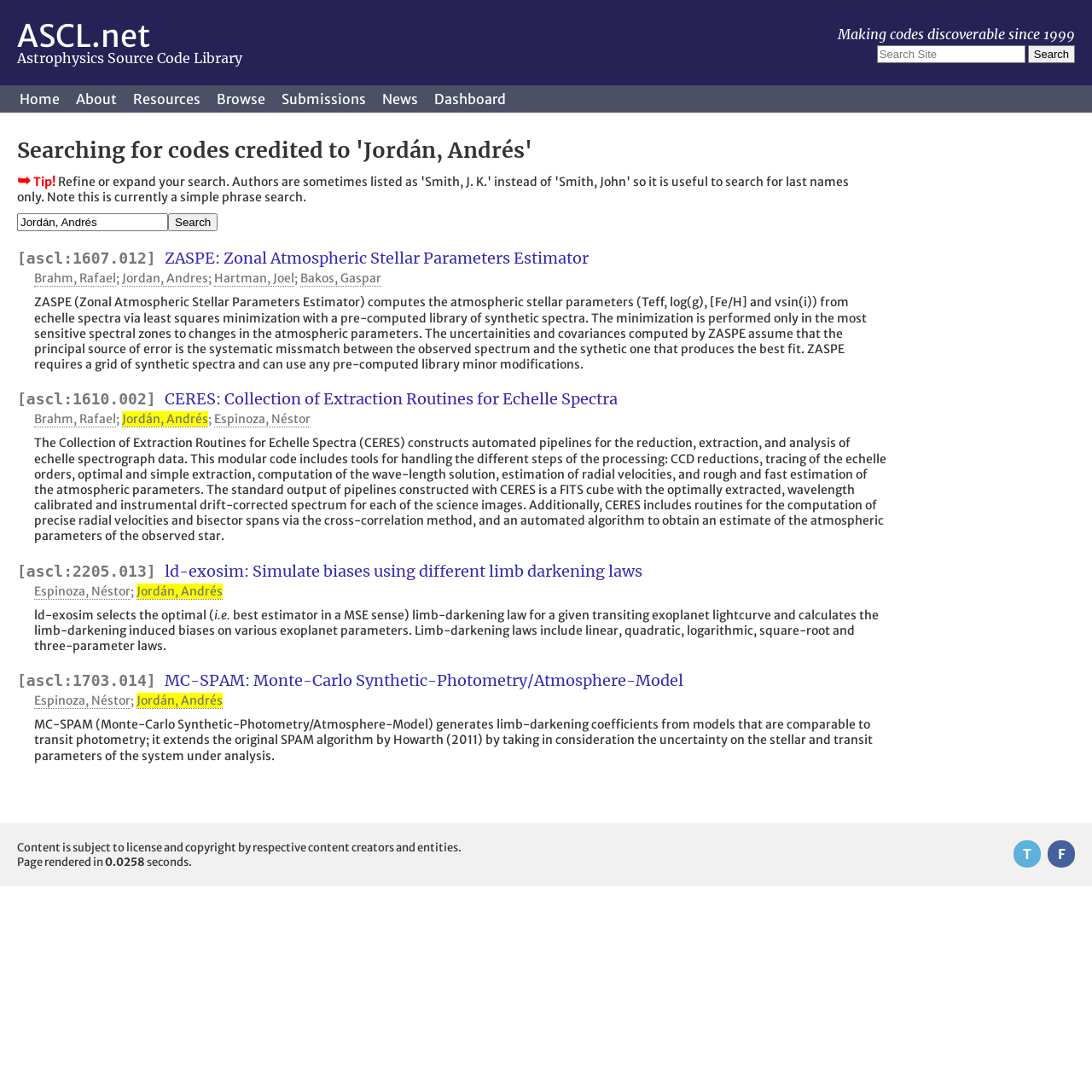Given the description of a UI element: "Jordán, Andrés", identify the bounding box coordinates of the matching element in the webpage screenshot.

[0.125, 0.534, 0.204, 0.549]